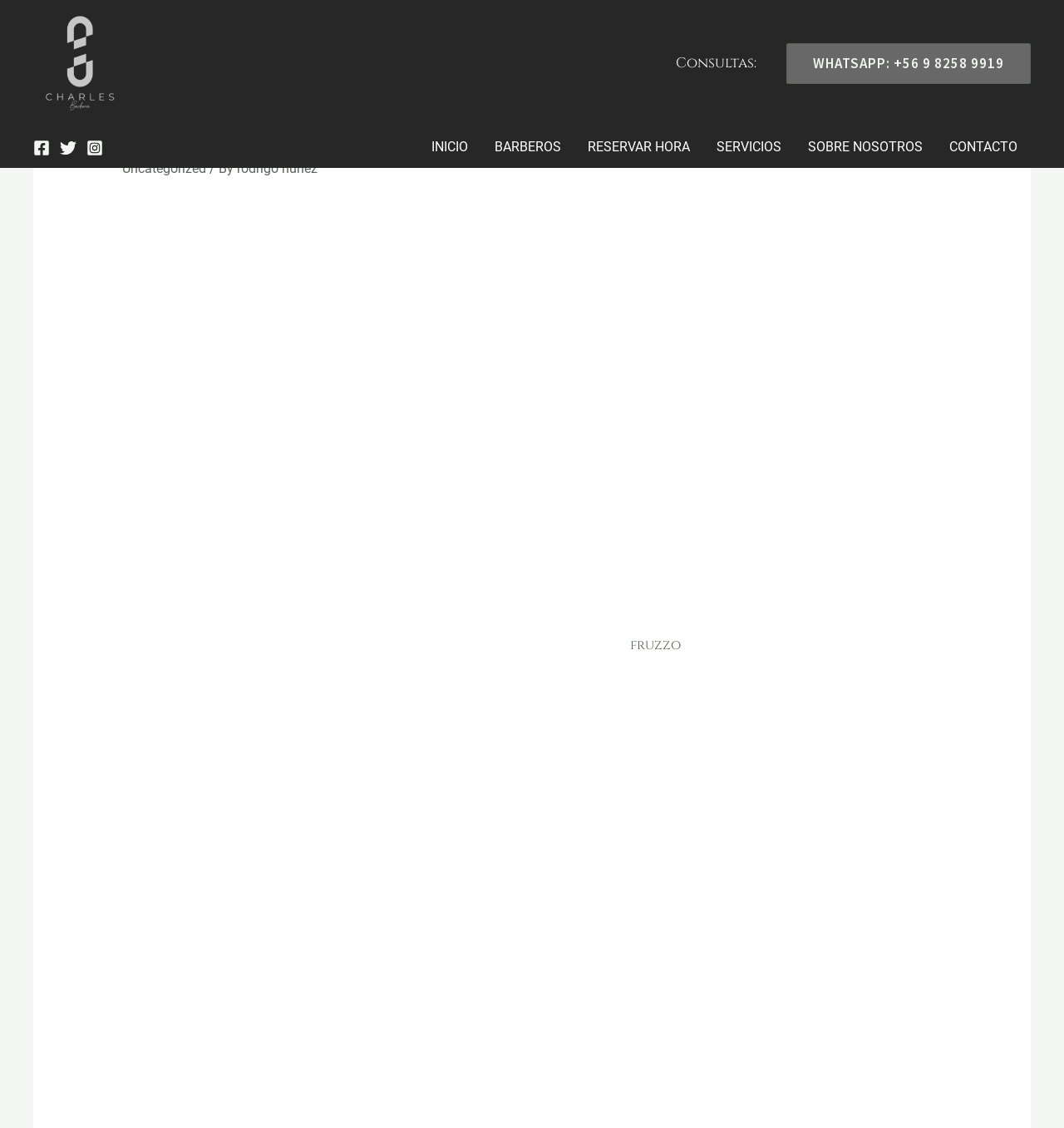Identify the bounding box of the HTML element described here: "Whatsapp: +56 9 8258 9919". Provide the coordinates as four float numbers between 0 and 1: [left, top, right, bottom].

[0.727, 0.038, 0.969, 0.074]